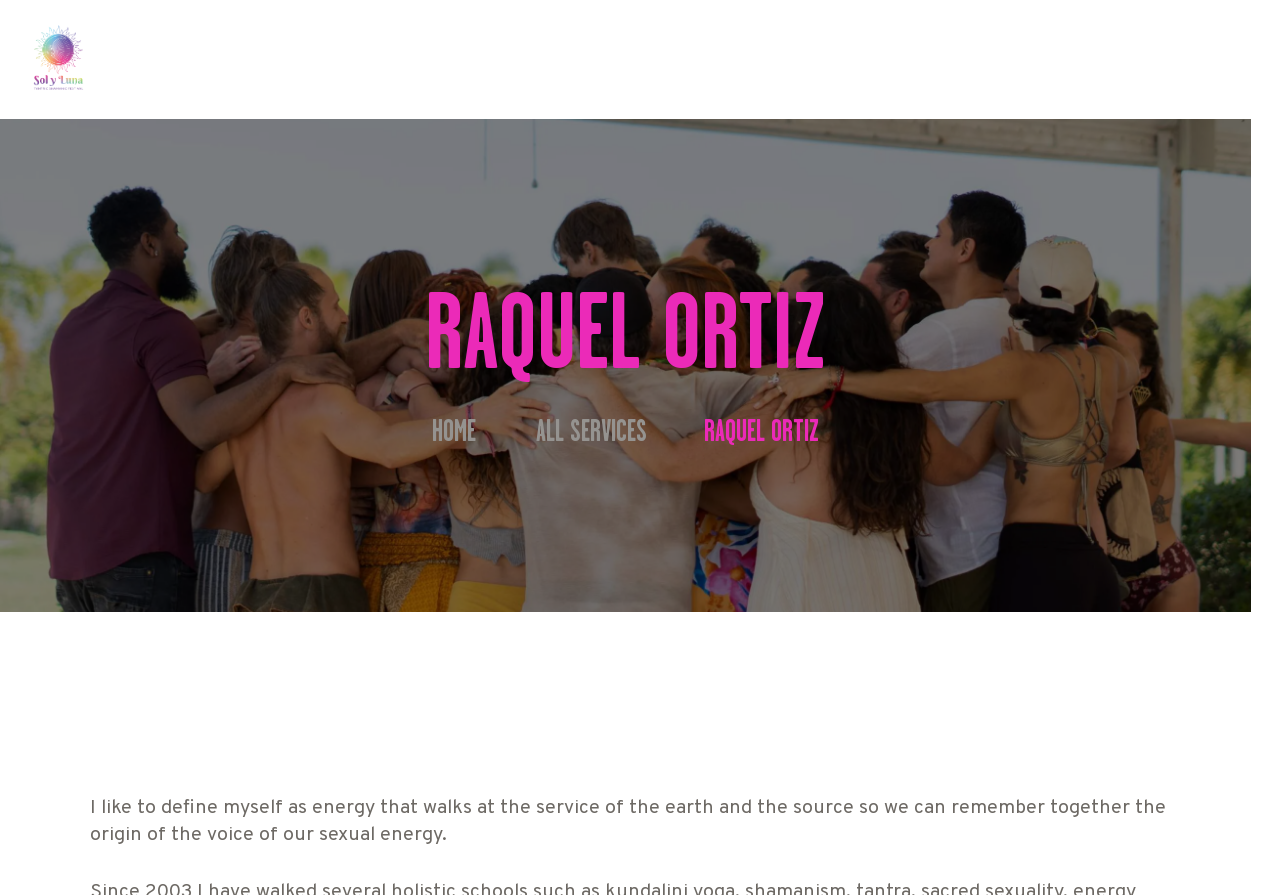Offer a meticulous description of the webpage's structure and content.

The webpage is about Raquel Ortiz, with a focus on her services and identity. At the top left, there is a link to "Sol y Luna" accompanied by an image with the same name. Below this, a large heading "RAQUEL ORTIZ" is prominently displayed. 

To the right of the heading, there are several links, including "HOME", "ALL SERVICES", and an ellipsis. Further to the right, the text "RAQUEL ORTIZ" is repeated. 

At the top of the page, spanning the entire width, there is another link to "Sol y Luna" accompanied by an image. Below this, there is a row of links, including "HOME", "WHO WE ARE", "SCHEDULES", "GALLERY", "TICKETS", "CONTACT US", and "SPONSOR US". 

Near the bottom of the page, there is a paragraph of text that describes Raquel Ortiz as "energy that walks at the service of the earth and the source so we can remember together the origin of the voice of our sexual energy."